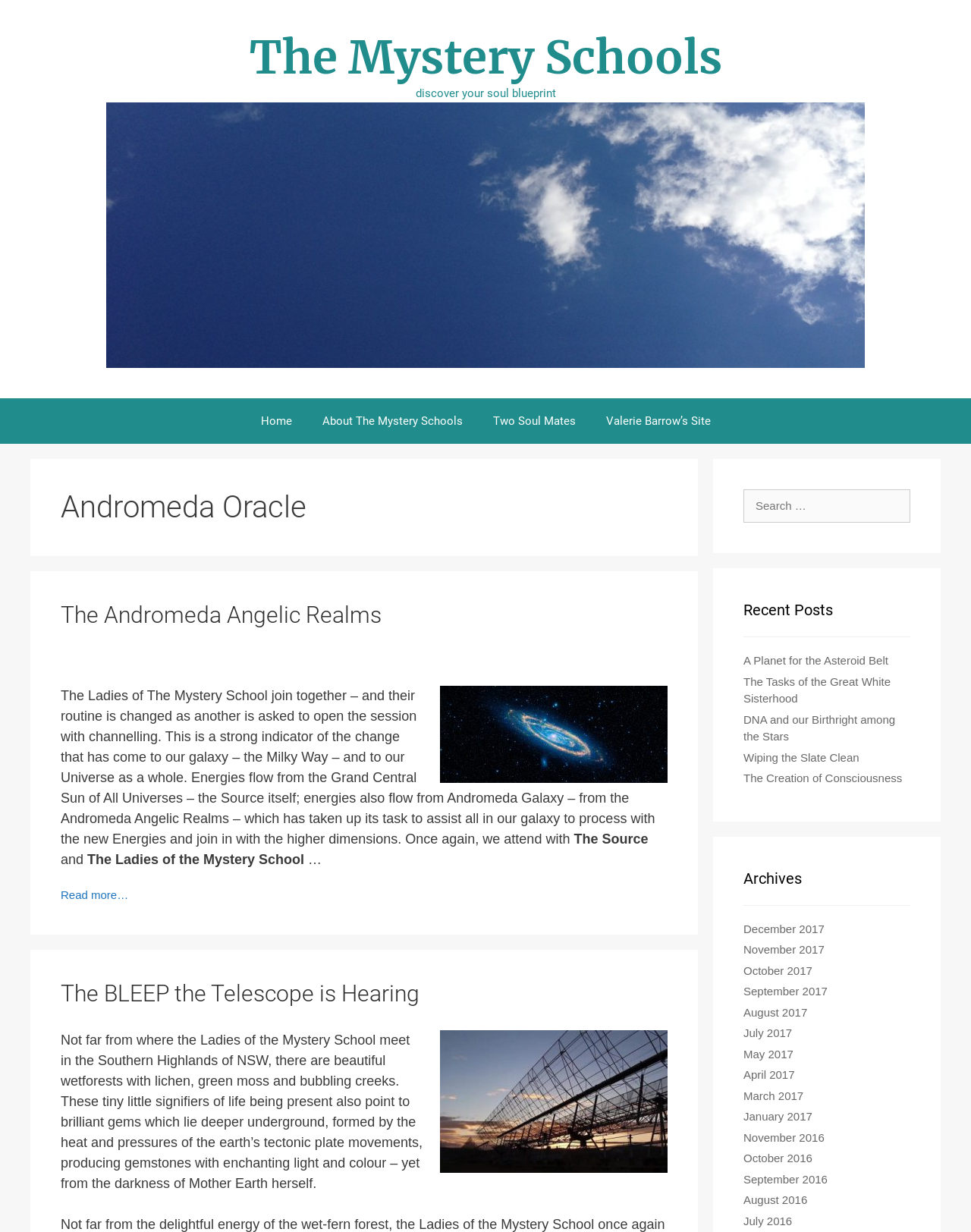Locate the bounding box coordinates of the item that should be clicked to fulfill the instruction: "Click the 'Home' link".

[0.253, 0.323, 0.316, 0.36]